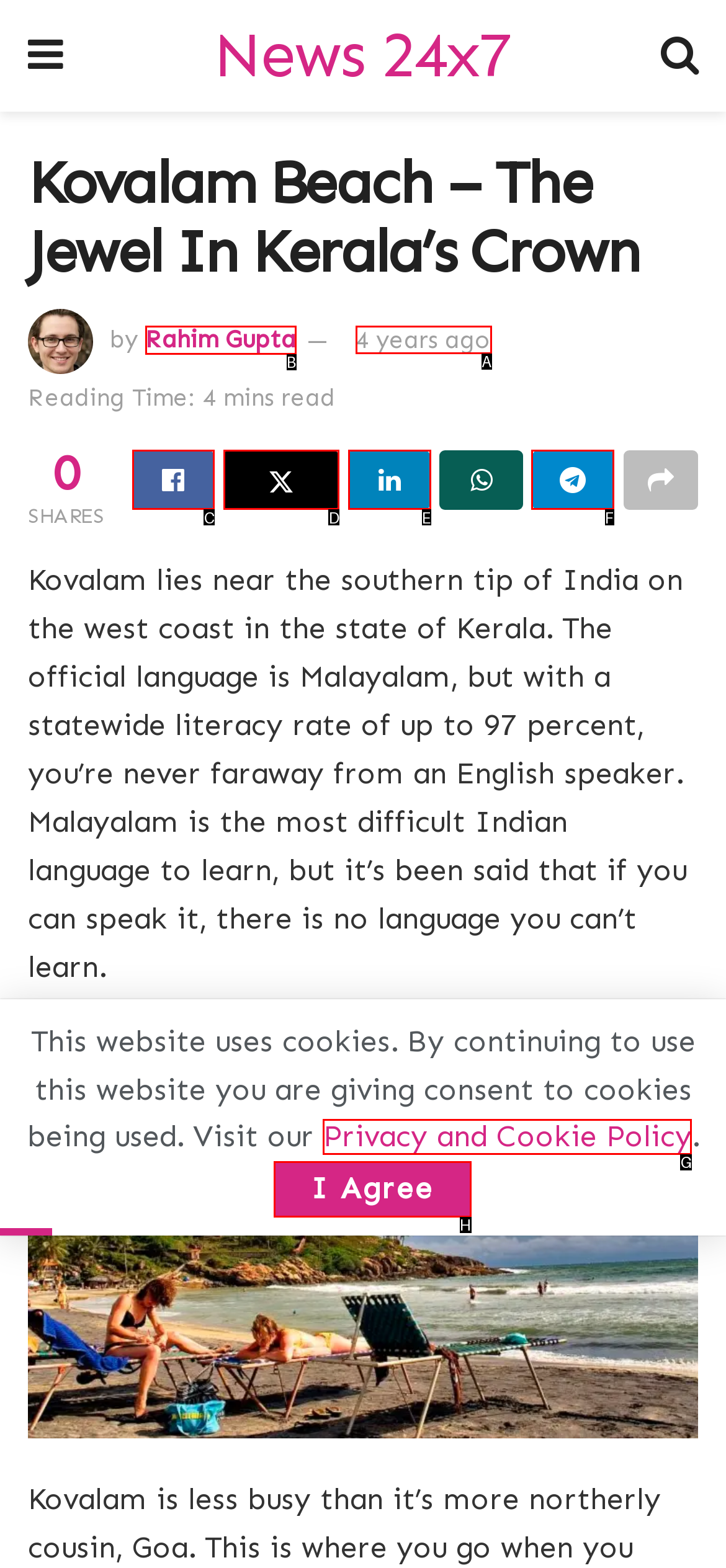Select the correct UI element to click for this task: Read the article by Rahim Gupta.
Answer using the letter from the provided options.

B